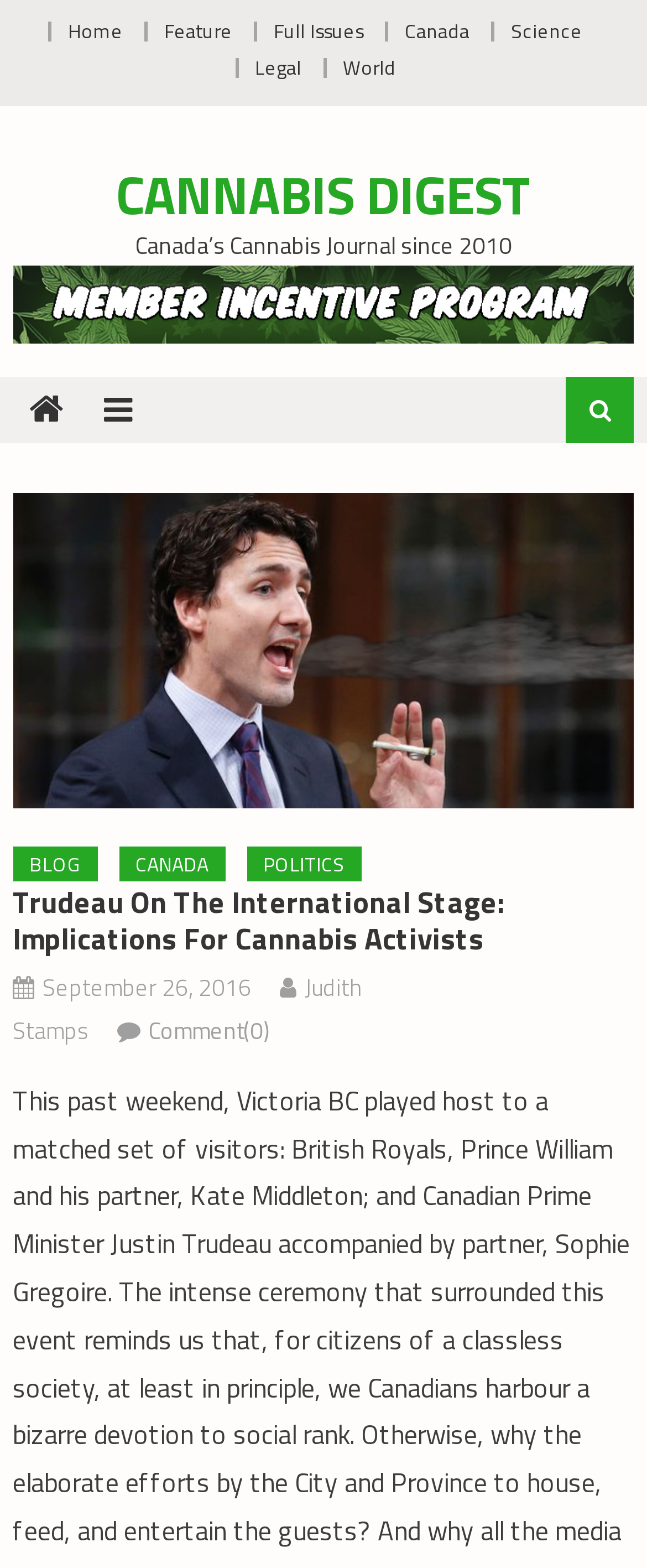Answer with a single word or phrase: 
What is the name of the journal?

Cannabis Digest